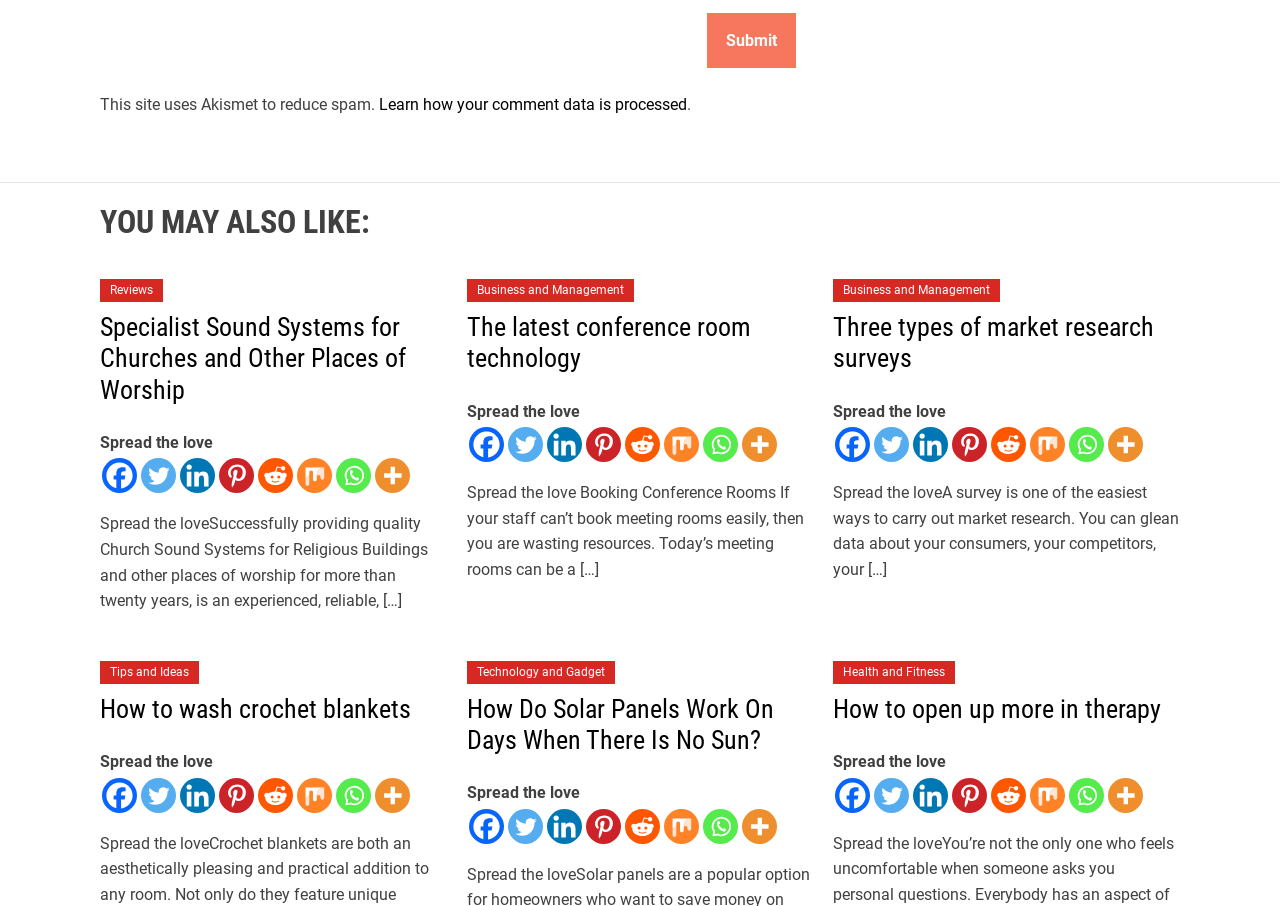What type of sound systems are discussed in the article?
Please craft a detailed and exhaustive response to the question.

The article mentions 'Specialist Sound Systems for Churches and Other Places of Worship', which suggests that the type of sound systems being discussed are specifically designed for churches and other places of worship.